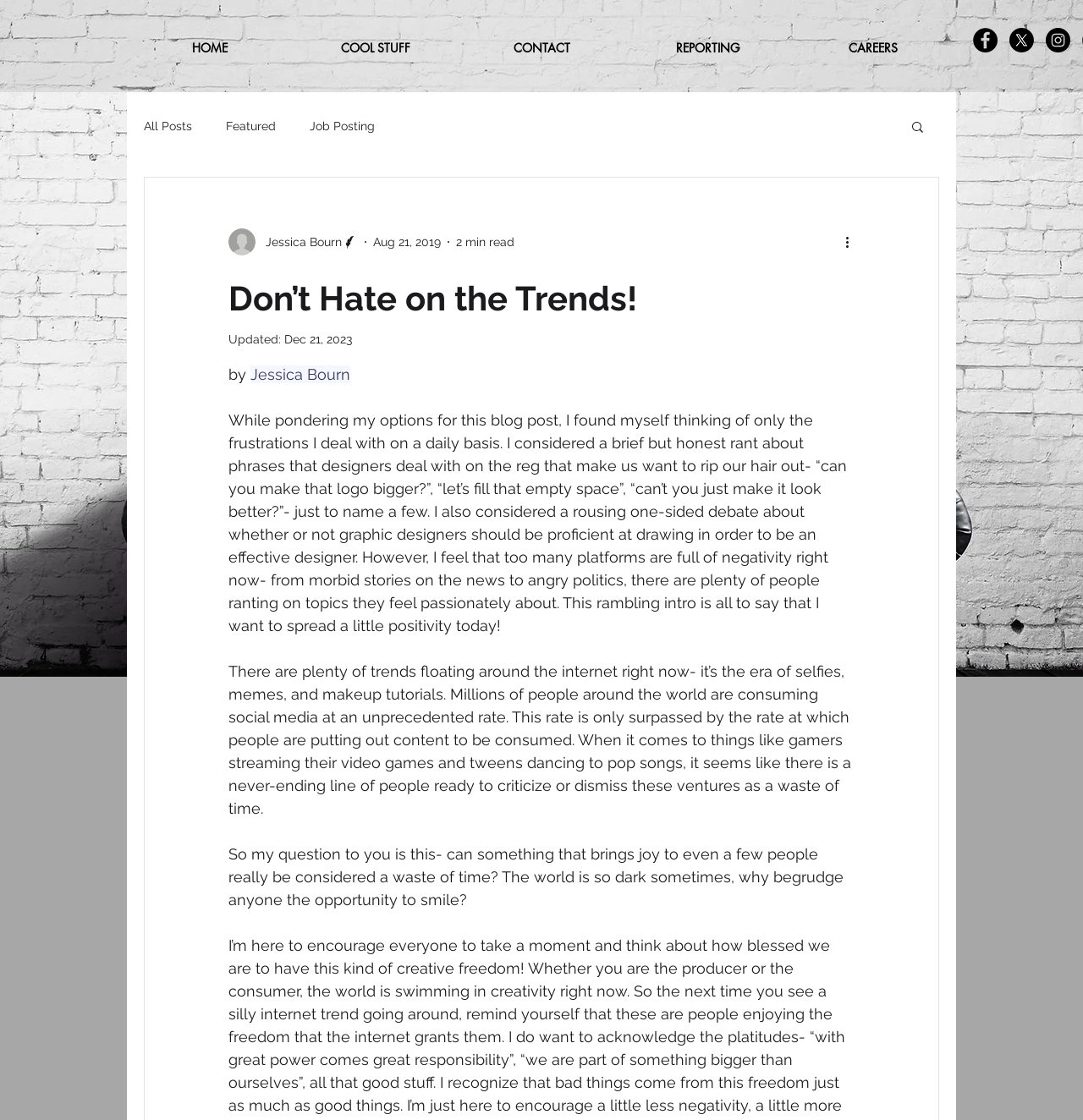What is the date of the blog post update?
Based on the visual details in the image, please answer the question thoroughly.

The date of the blog post update can be found below the writer's picture and name. It is mentioned as 'Updated: Dec 21, 2023'.